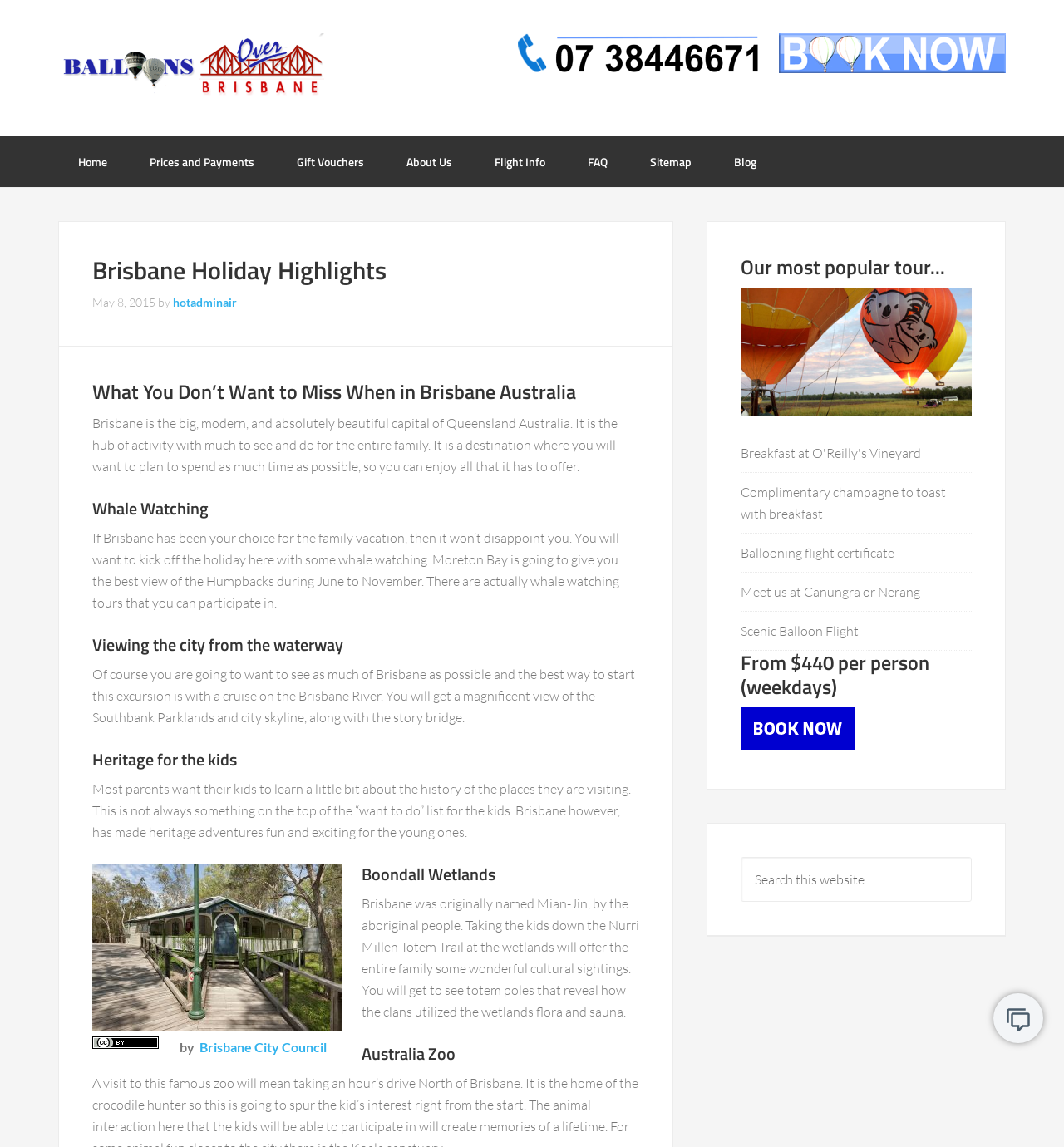Analyze and describe the webpage in a detailed narrative.

The webpage is about Brisbane Holiday Highlights, featuring a collection of attractions and activities to explore in Brisbane, Australia. At the top, there are three links: "Balloons Over Brisbane", an unnamed link, and another unnamed link, each accompanied by an image. 

Below these links, there is a navigation menu labeled "Main" with several options, including "Home", "Prices and Payments", "Gift Vouchers", "About Us", "Flight Info", "FAQ", "Sitemap", and "Blog". 

The main content of the webpage is divided into sections, each with a heading and descriptive text. The first section is titled "Brisbane Holiday Highlights" and provides an overview of Brisbane as a travel destination. The second section is about whale watching, followed by sections on viewing the city from the waterway, heritage for kids, and Boondall Wetlands. 

The Boondall Wetlands section features an image with a caption and credits. The final section is about Australia Zoo. 

On the right side of the webpage, there is a complementary sidebar labeled "Primary Sidebar" with a heading "Our most popular tour..." and several options, including a scenic balloon flight, with details and prices. There is also a search box and a button to search the website. 

At the very bottom of the webpage, there is an iframe and a button with an image.